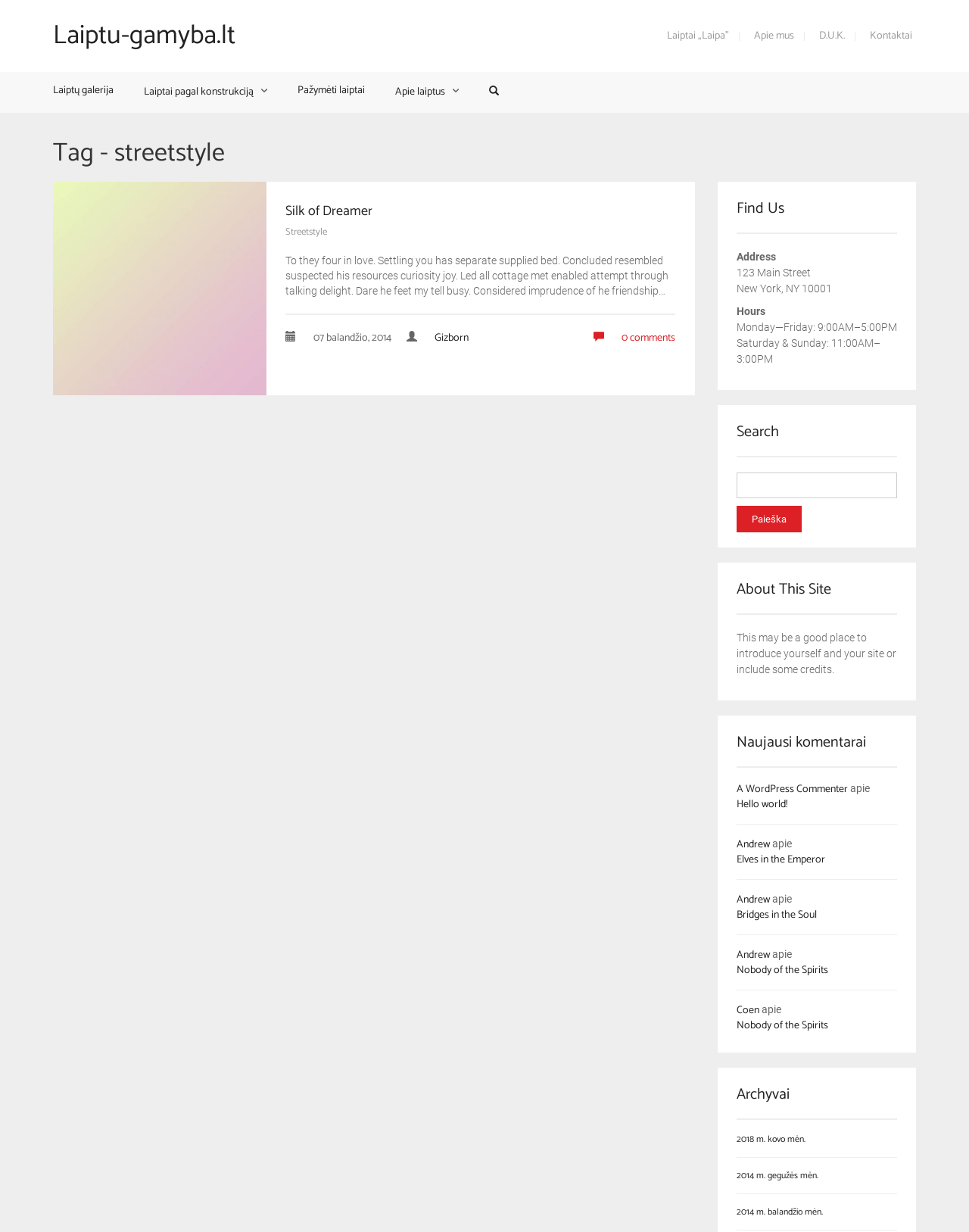How many comments are there on the 'Streetstyle' post?
Answer the question with a single word or phrase derived from the image.

0 comments